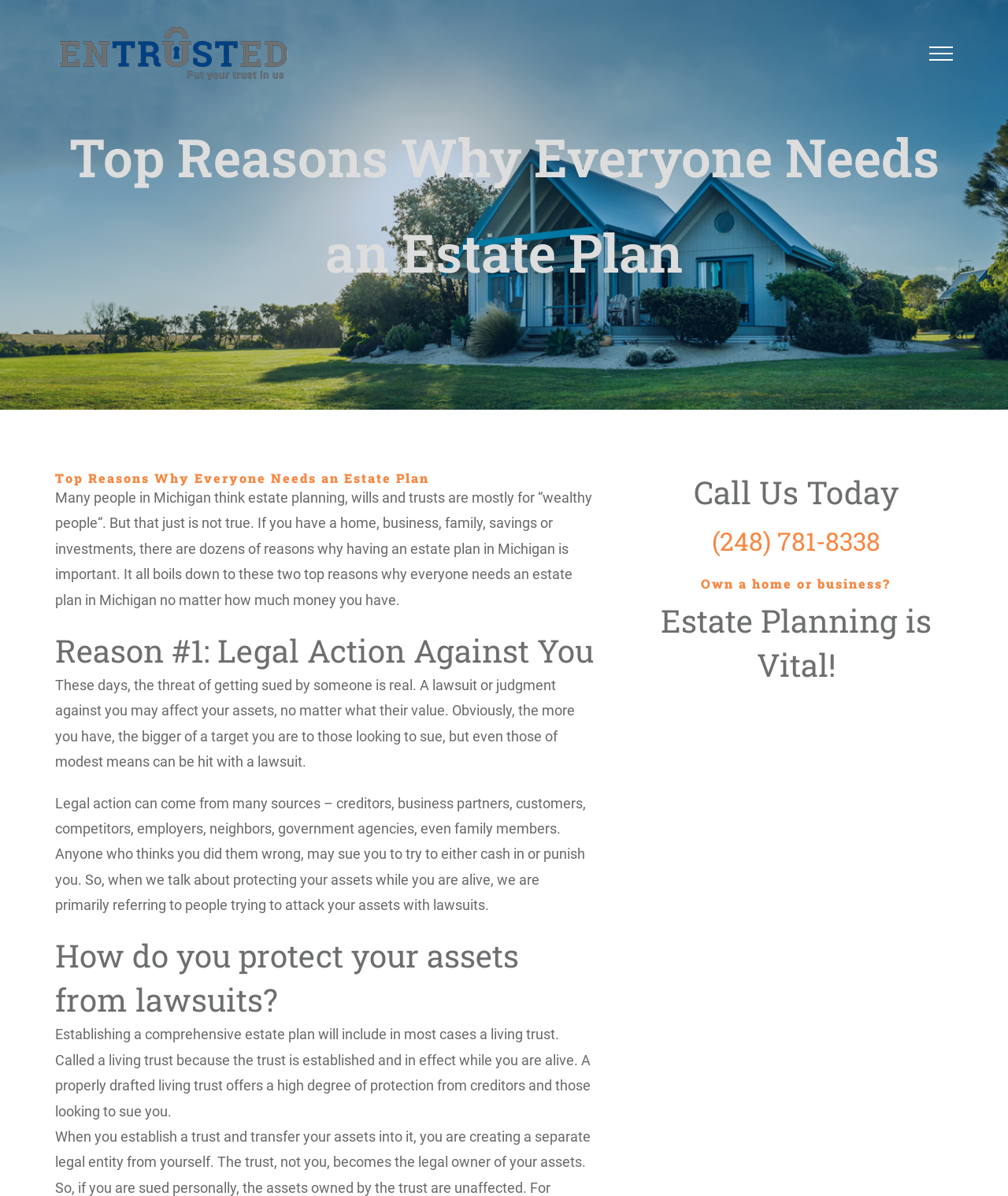What is the phone number to contact for estate planning? Analyze the screenshot and reply with just one word or a short phrase.

(248) 781-8338